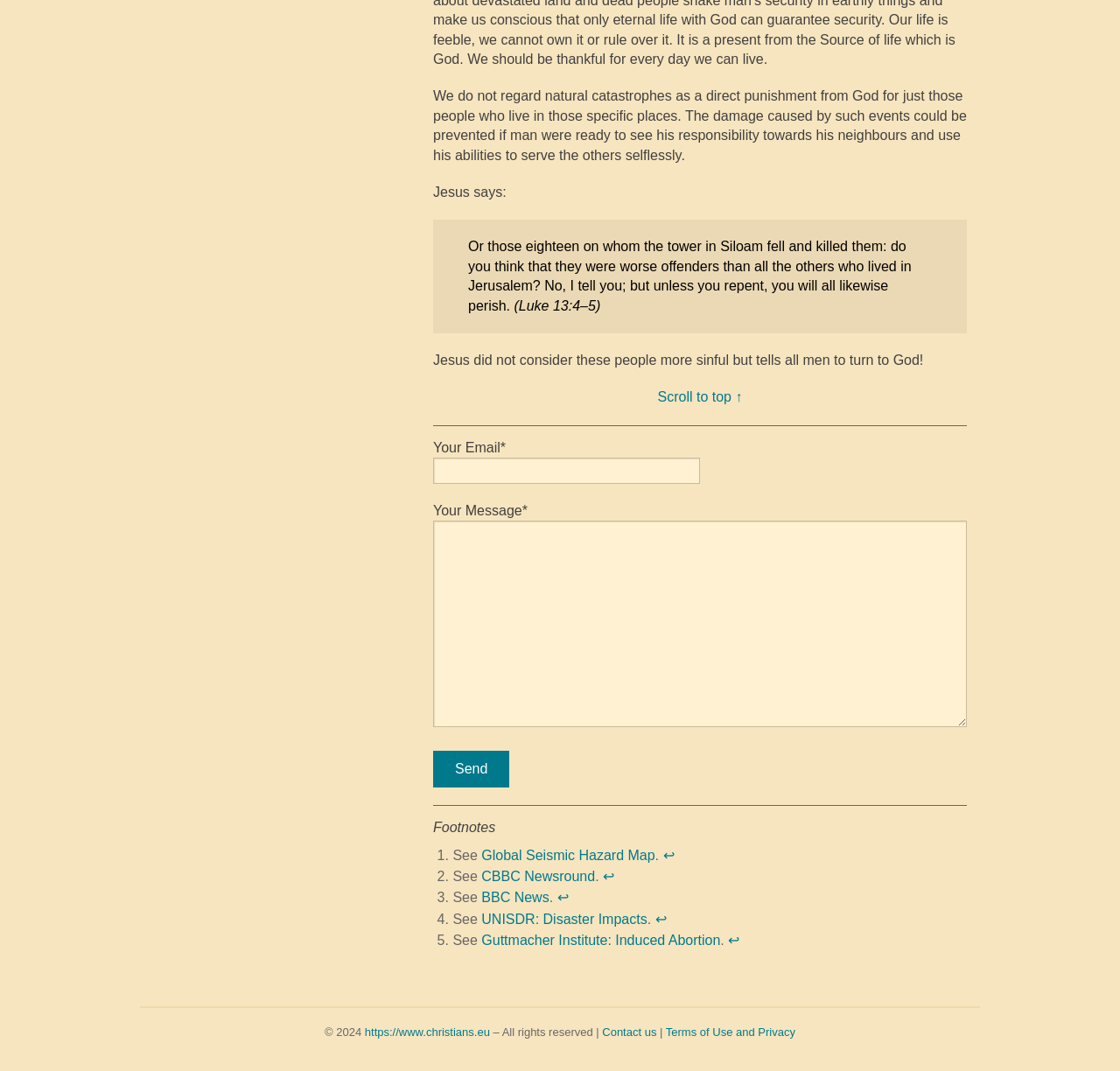Provide the bounding box coordinates of the section that needs to be clicked to accomplish the following instruction: "contact us."

[0.538, 0.958, 0.586, 0.97]